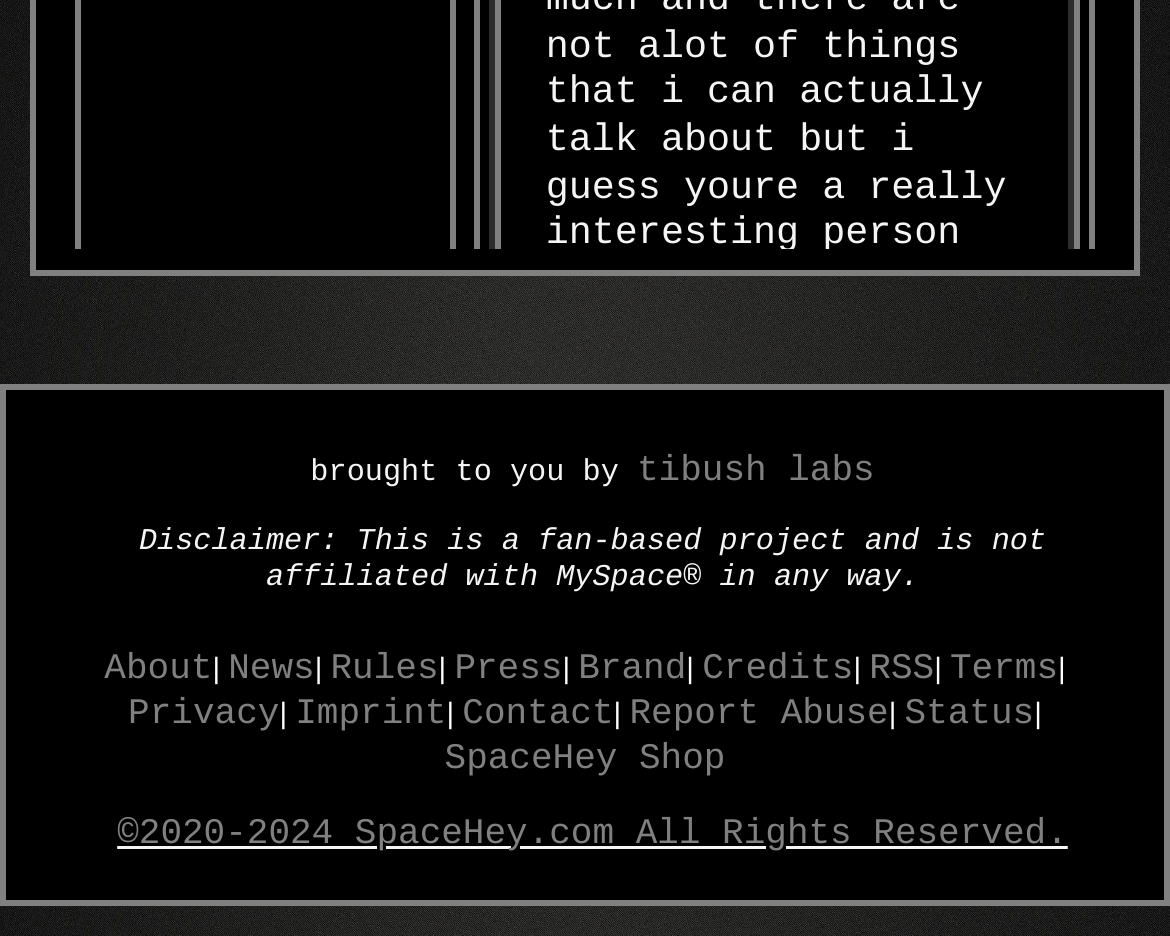Could you highlight the region that needs to be clicked to execute the instruction: "report a post"?

[0.64, 0.405, 0.751, 0.45]